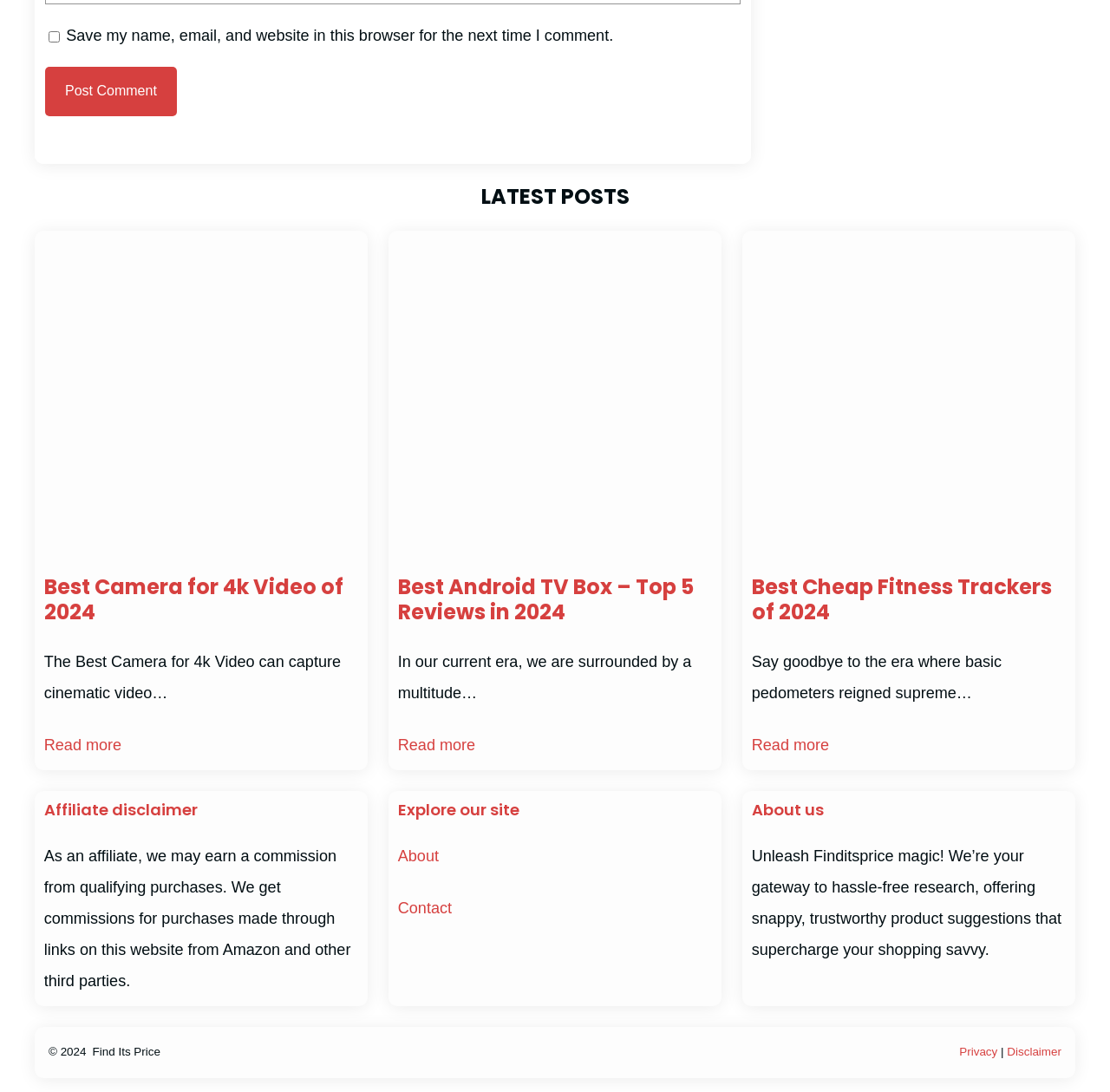What is the name of the website?
Give a single word or phrase as your answer by examining the image.

Find Its Price